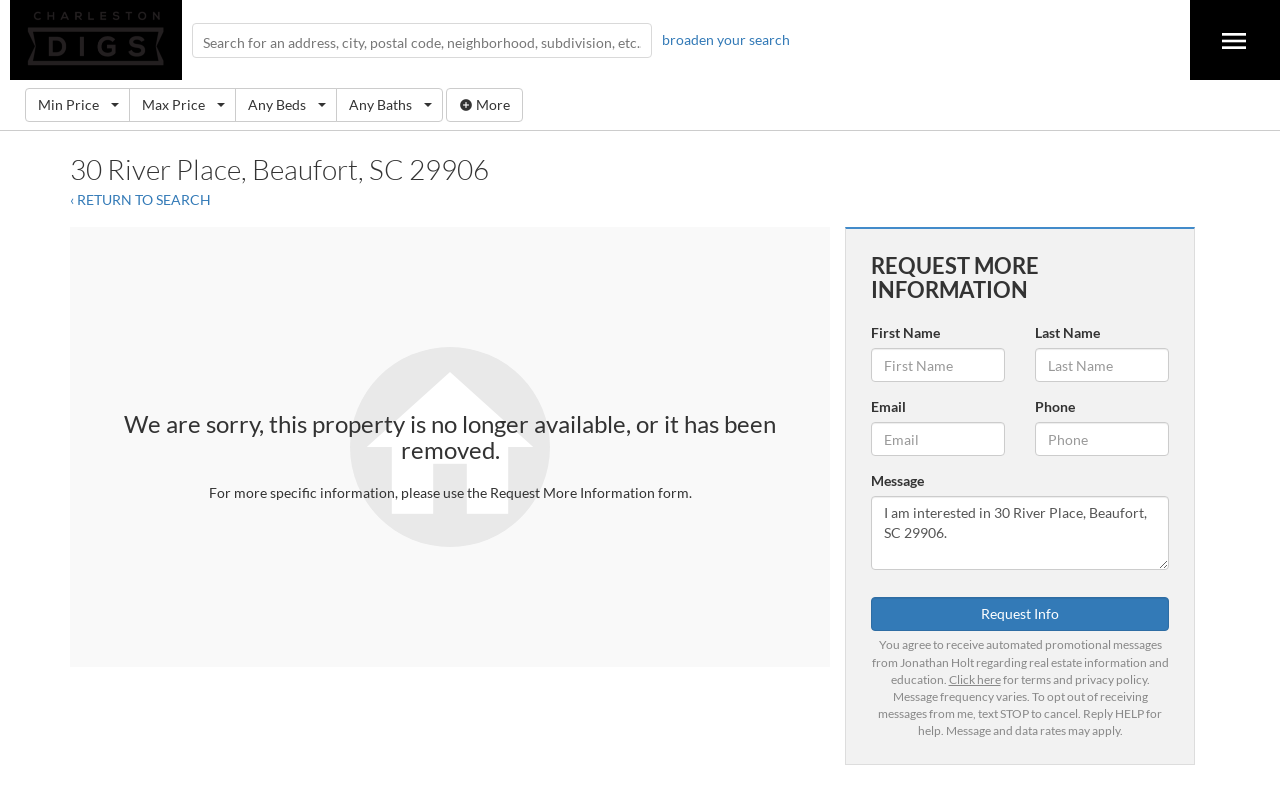Please determine the bounding box coordinates of the element's region to click in order to carry out the following instruction: "Click to broaden your search". The coordinates should be four float numbers between 0 and 1, i.e., [left, top, right, bottom].

[0.517, 0.039, 0.617, 0.06]